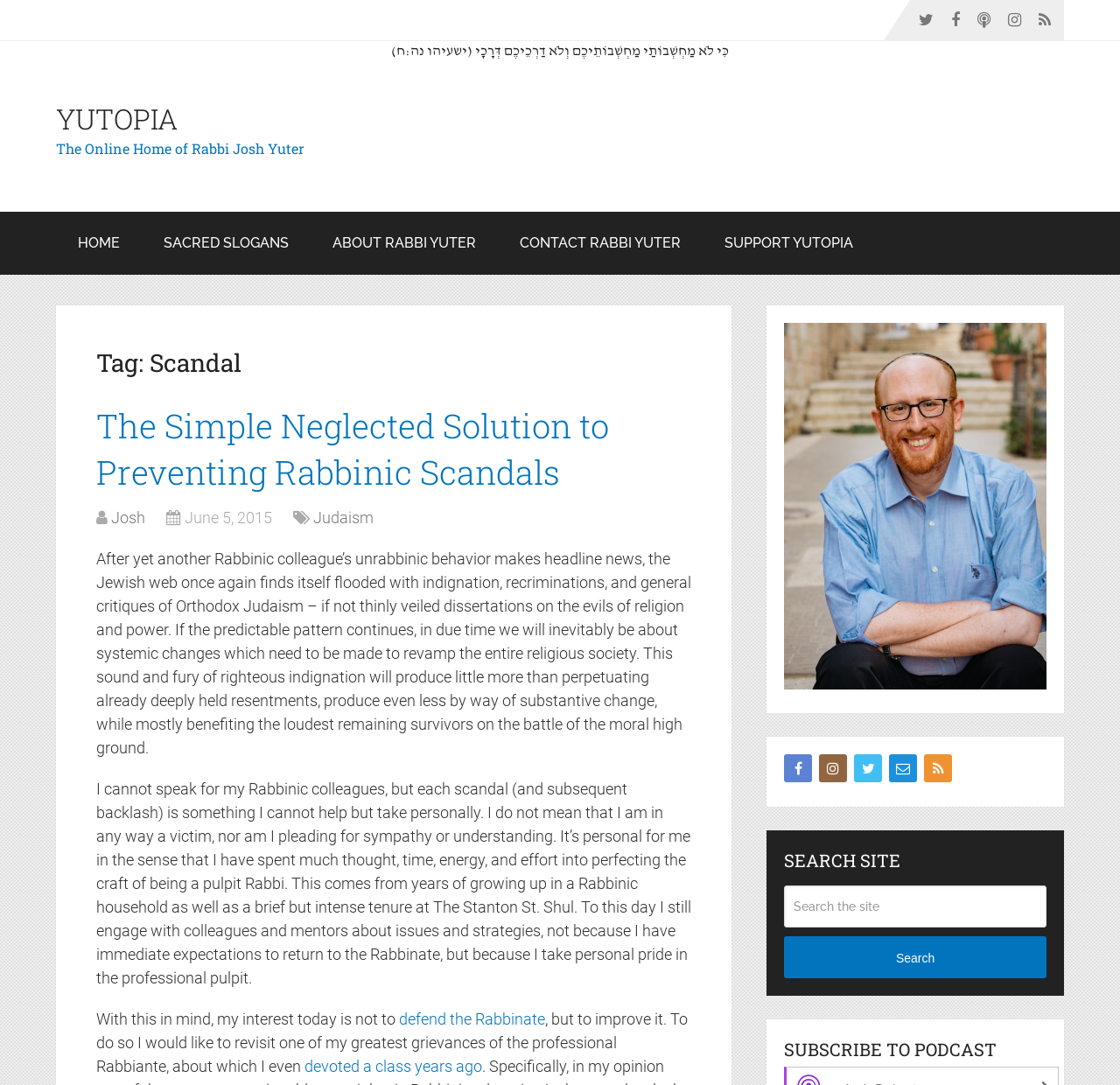Produce a meticulous description of the webpage.

The webpage is titled "Scandal - YUTOPIA" and appears to be a blog or article page. At the top, there are five social media links represented by icons, aligned horizontally. Below these icons, there is a heading that reads "The Online Home of Rabbi Josh Yuter". 

To the right of this heading, there is a navigation menu with five links: "HOME", "SACRED SLOGANS", "ABOUT RABBI YUTER", "CONTACT RABBI YUTER", and "SUPPORT YUTOPIA". 

The main content of the page is an article titled "The Simple Neglected Solution to Preventing Rabbinic Scandals". The article has a heading, followed by the author's name "Josh" and the date "June 5, 2015". The article is divided into several paragraphs, discussing the topic of rabbinic scandals and the author's personal perspective as a pulpit Rabbi. 

To the right of the article, there is an image of Rabbi Yuter, and below the image, there are five social media links represented by icons, aligned horizontally. 

Further down the page, there is a search box with a heading "SEARCH SITE" and a button to submit the search query. Below the search box, there is a heading "SUBSCRIBE TO PODCAST".